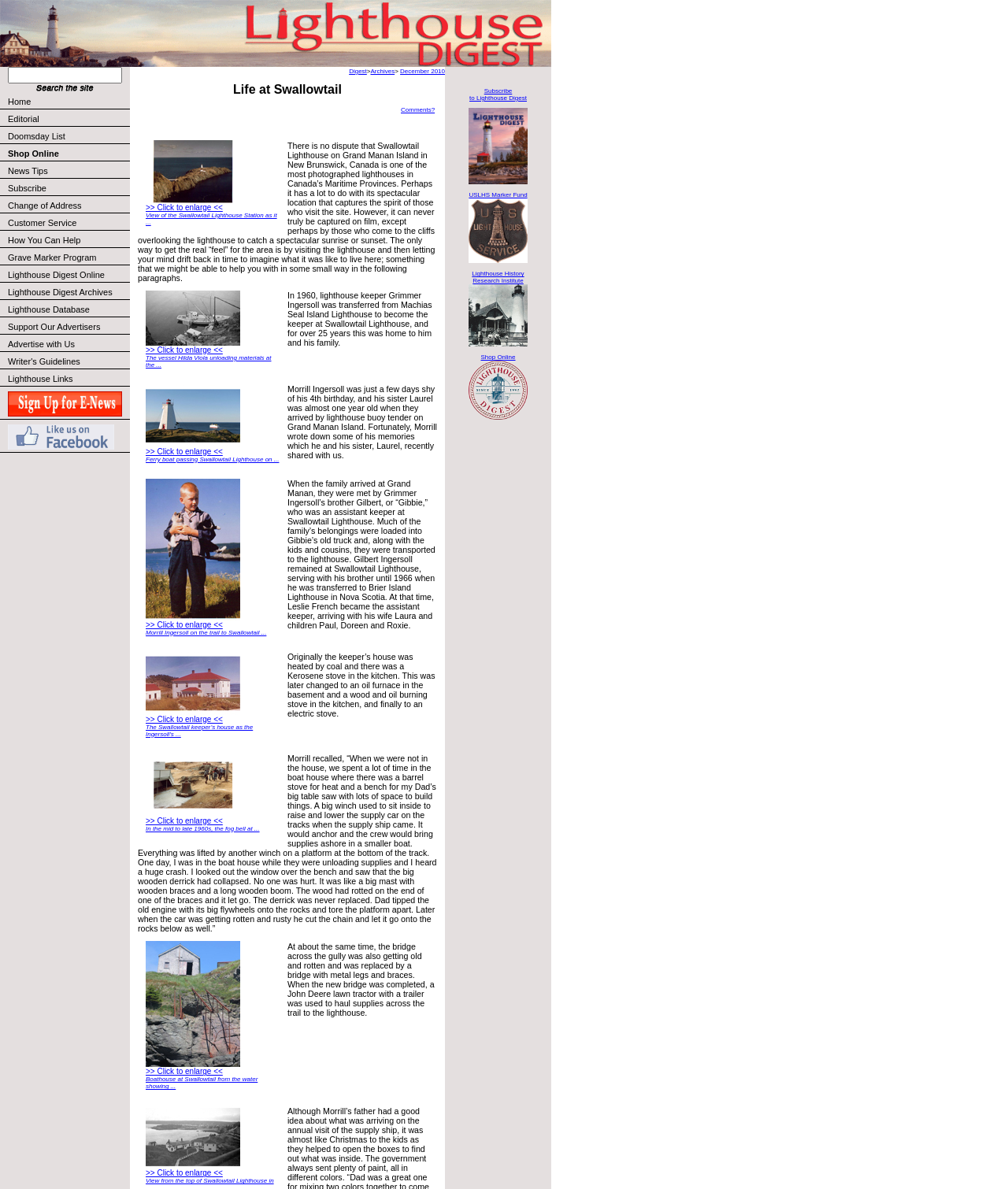Provide a one-word or brief phrase answer to the question:
What is the name of the vessel unloading materials at the lighthouse?

Hilda Viola